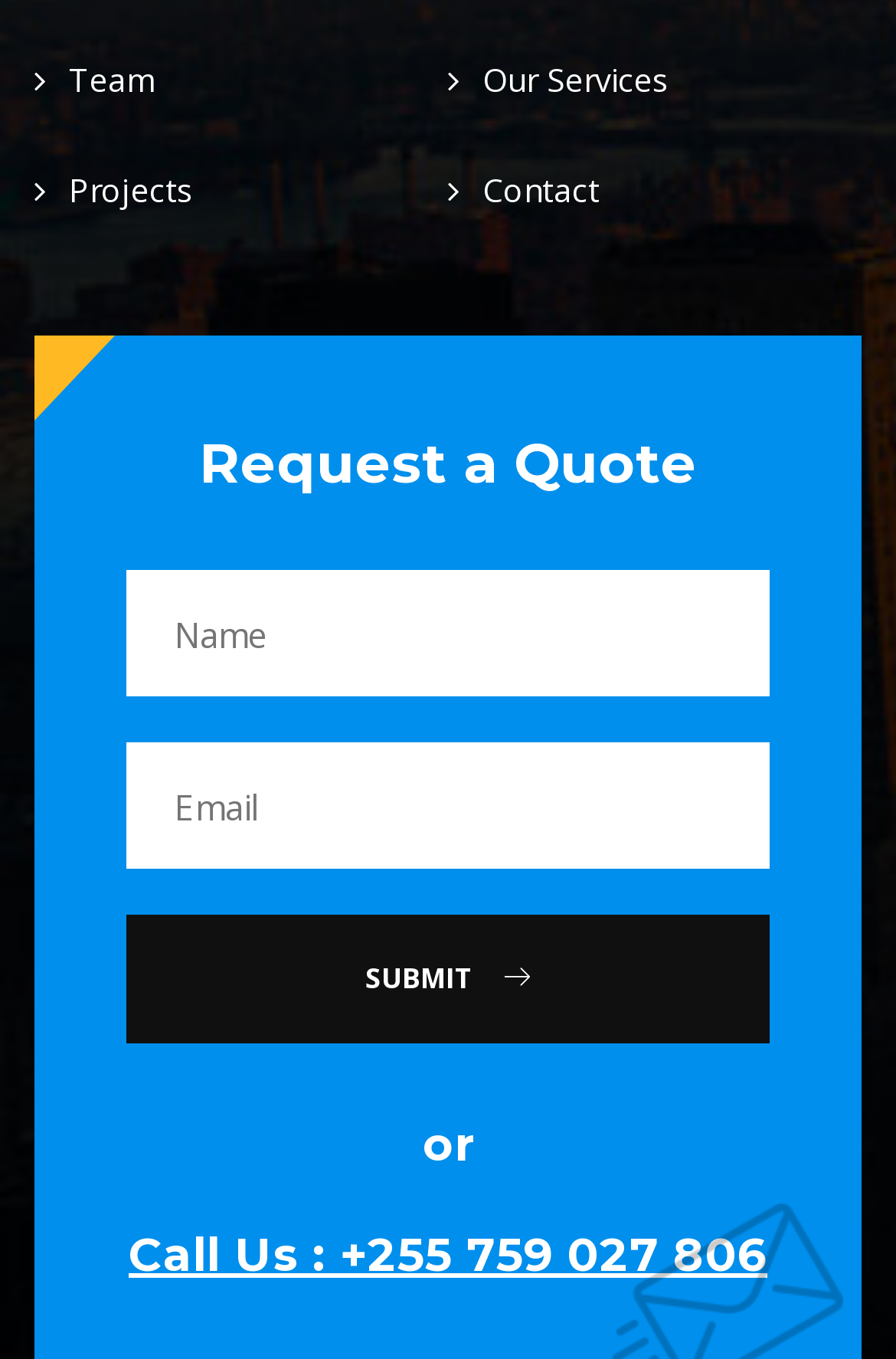Please determine the bounding box coordinates for the element with the description: "name="NAME" placeholder="Name"".

[0.141, 0.42, 0.859, 0.513]